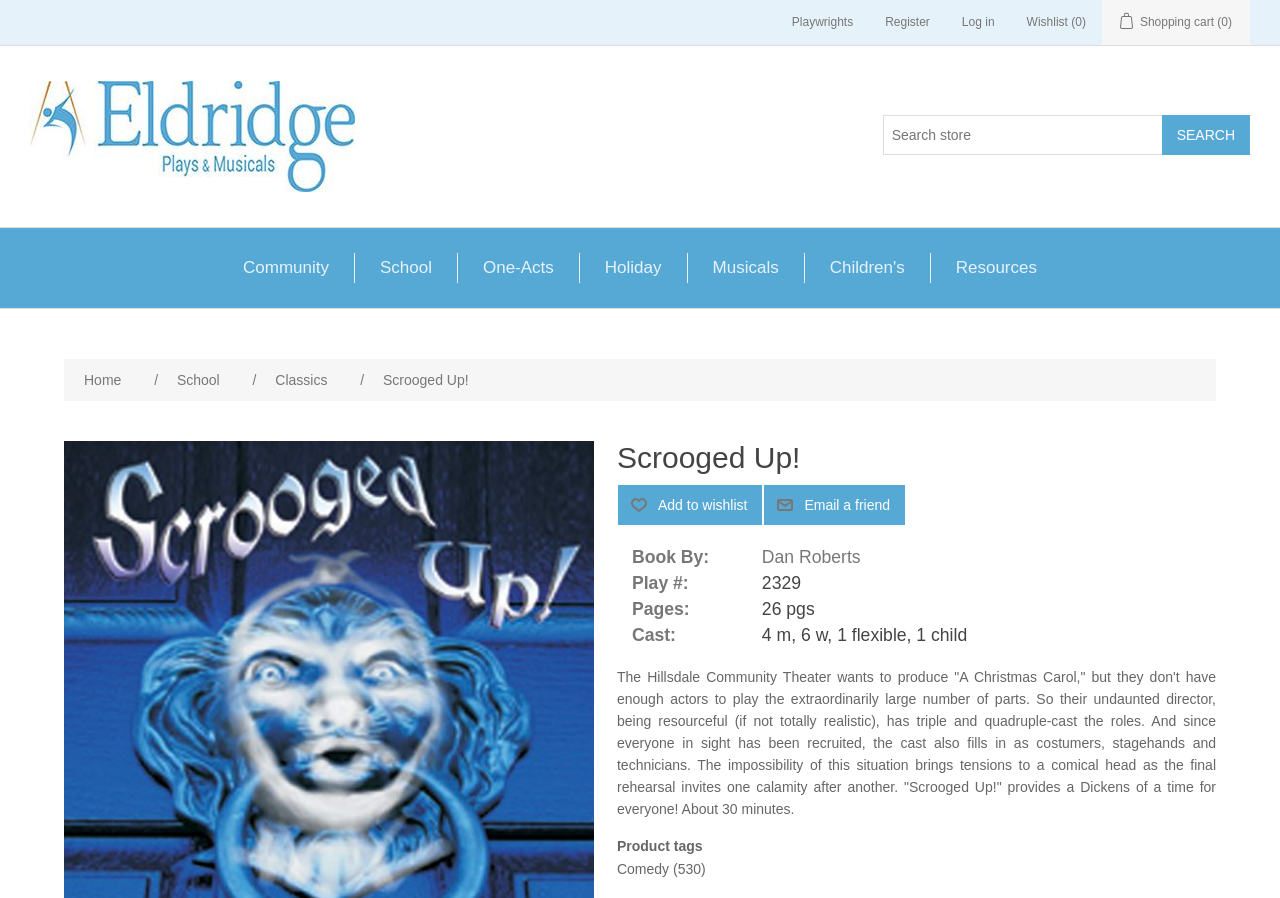Find the bounding box coordinates of the clickable region needed to perform the following instruction: "Email a friend about this play". The coordinates should be provided as four float numbers between 0 and 1, i.e., [left, top, right, bottom].

[0.597, 0.54, 0.707, 0.585]